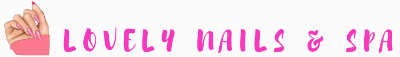Answer the question below using just one word or a short phrase: 
What is the theme of the business?

Nail care and beauty